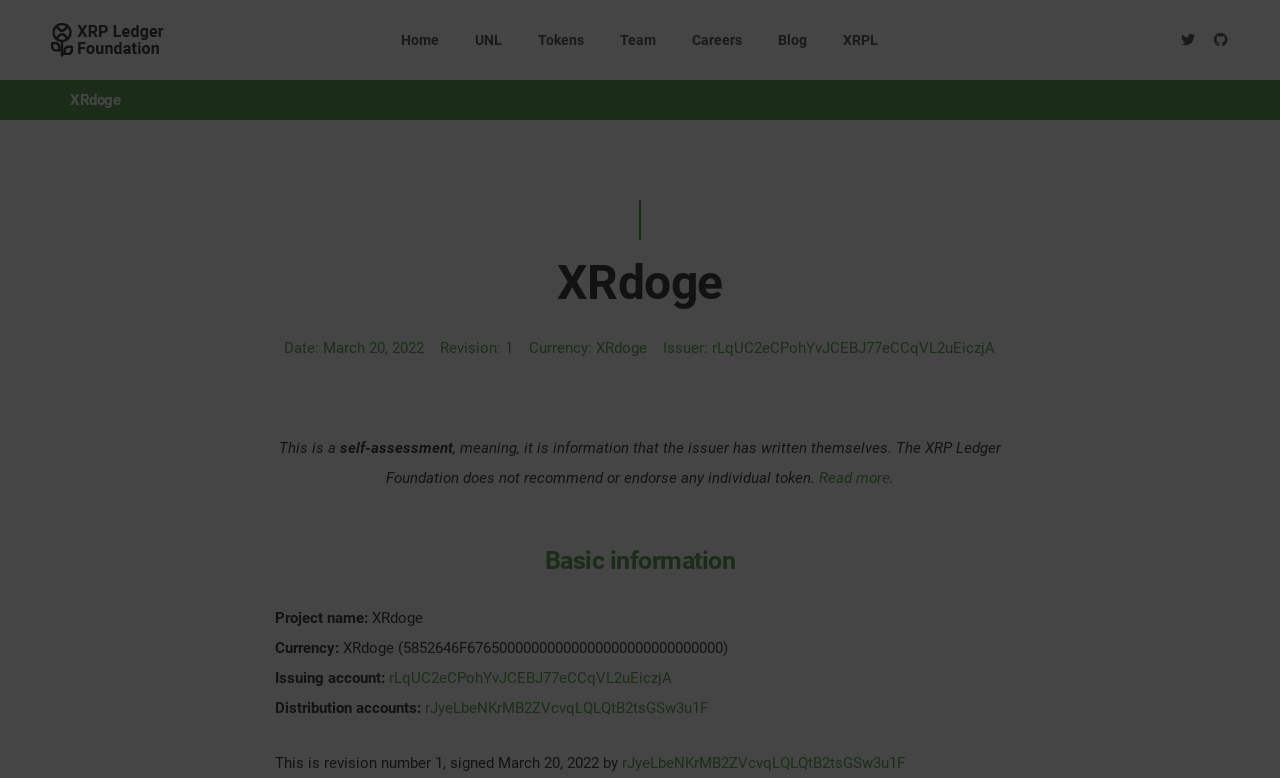Please identify the bounding box coordinates of the element I should click to complete this instruction: 'Read more about self-assessment'. The coordinates should be given as four float numbers between 0 and 1, like this: [left, top, right, bottom].

[0.64, 0.602, 0.695, 0.625]